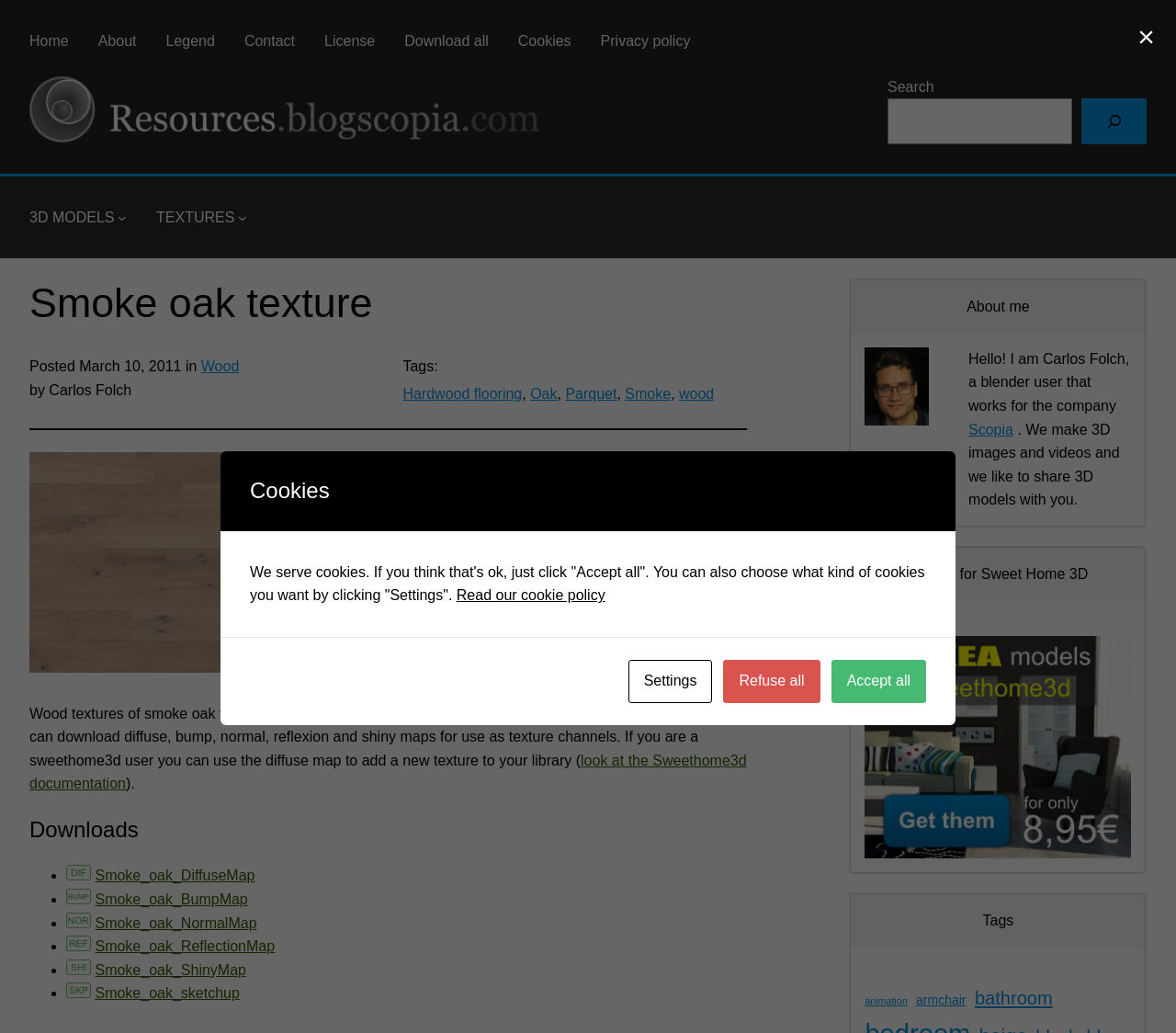Please identify the bounding box coordinates of the element I need to click to follow this instruction: "Go to Resources page".

[0.025, 0.074, 0.459, 0.138]